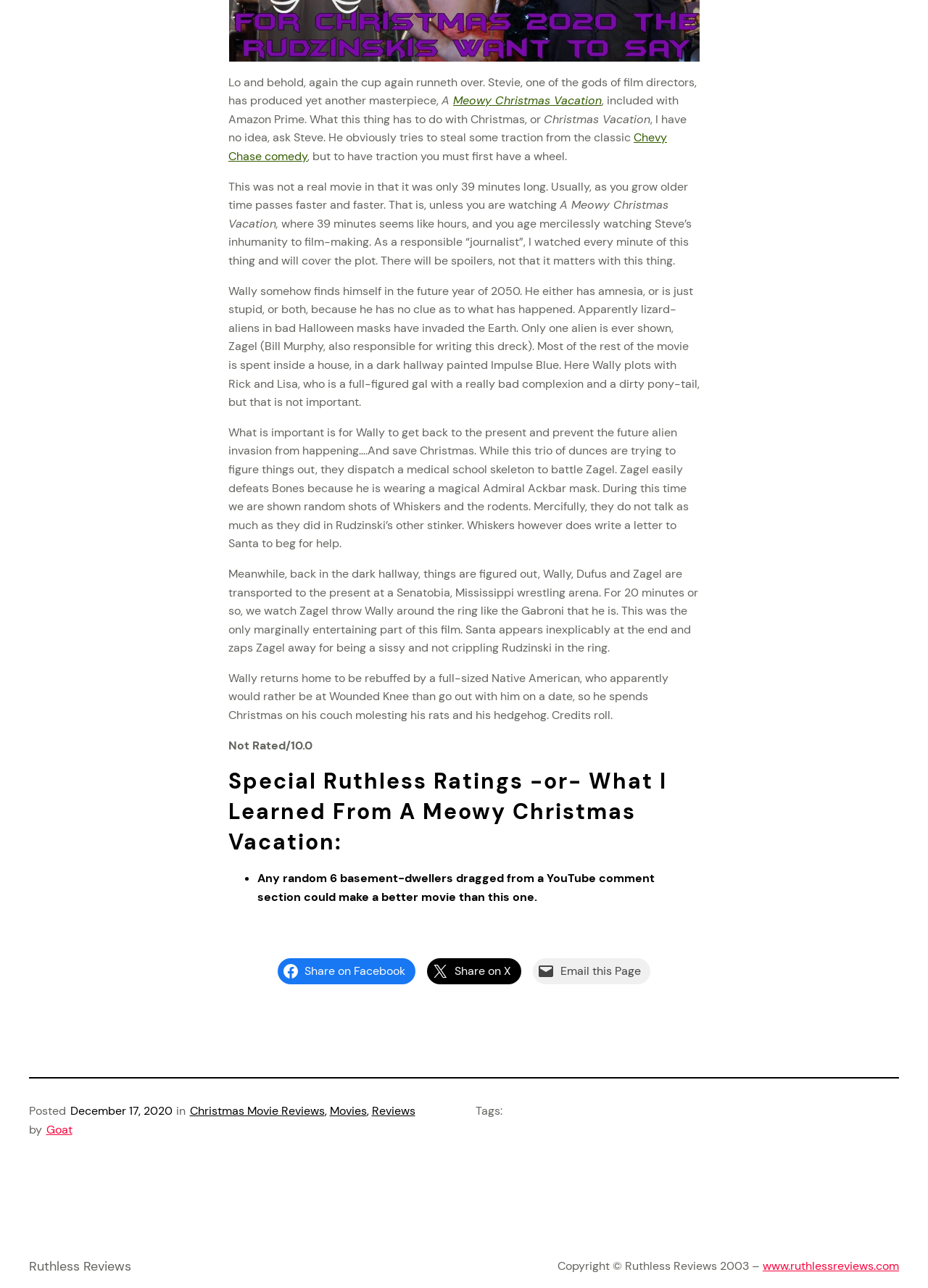Please answer the following question using a single word or phrase: What is the title of the movie being reviewed?

A Meowy Christmas Vacation